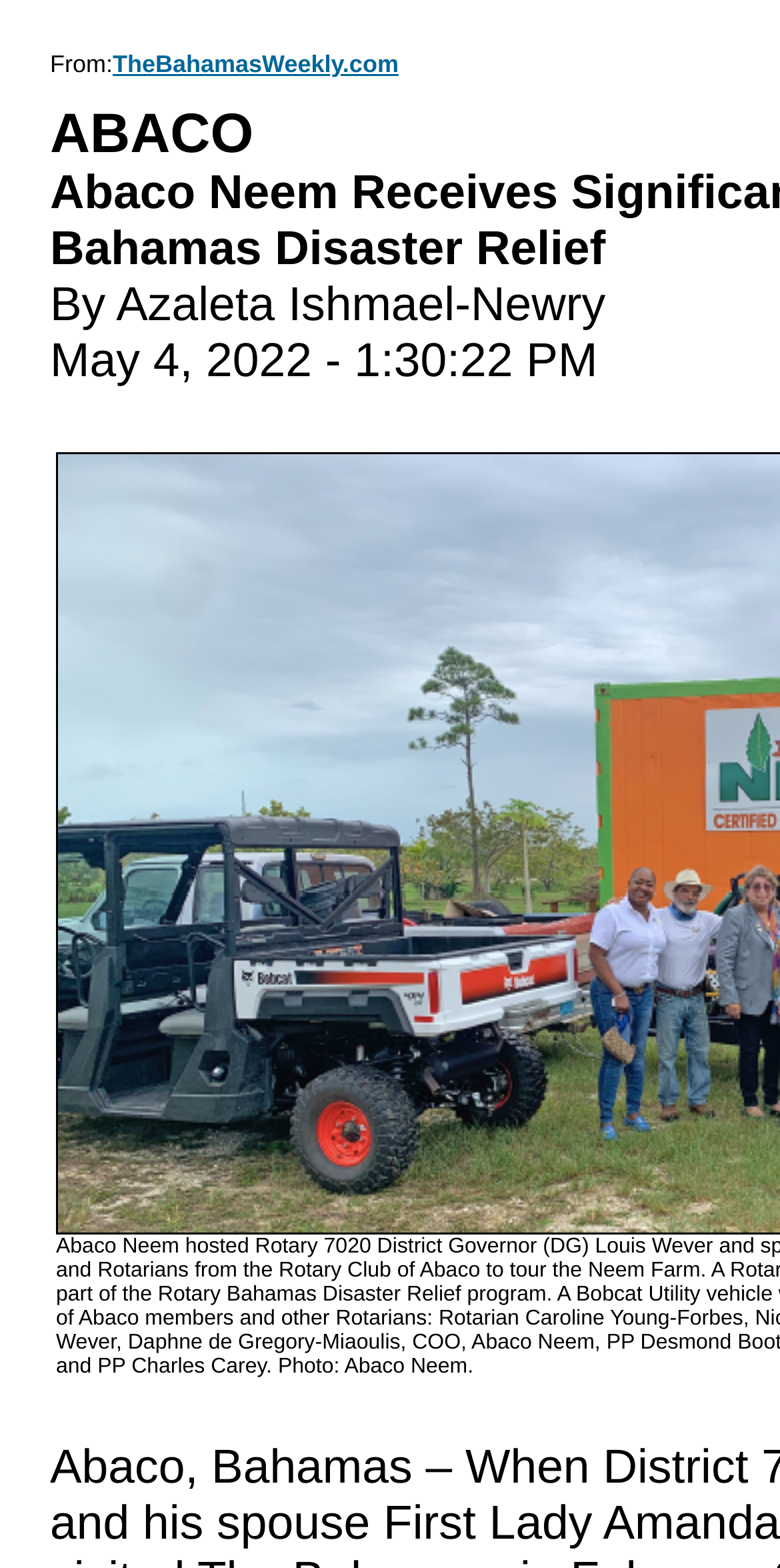Using the description: "TheBahamasWeekly.com", identify the bounding box of the corresponding UI element in the screenshot.

[0.223, 0.045, 0.95, 0.063]